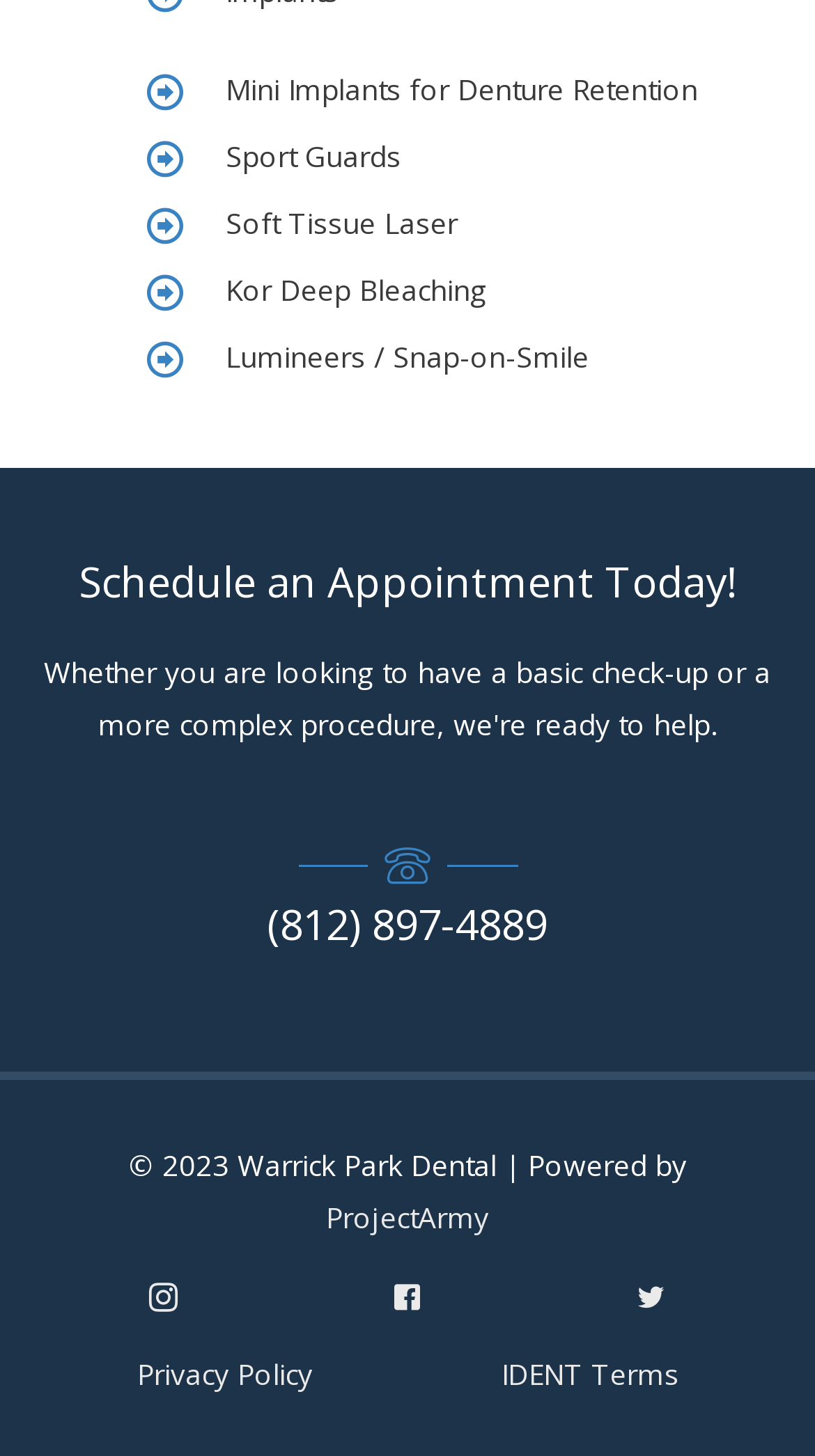Determine the bounding box of the UI element mentioned here: "Privacy Policy". The coordinates must be in the format [left, top, right, bottom] with values ranging from 0 to 1.

[0.051, 0.925, 0.5, 0.961]